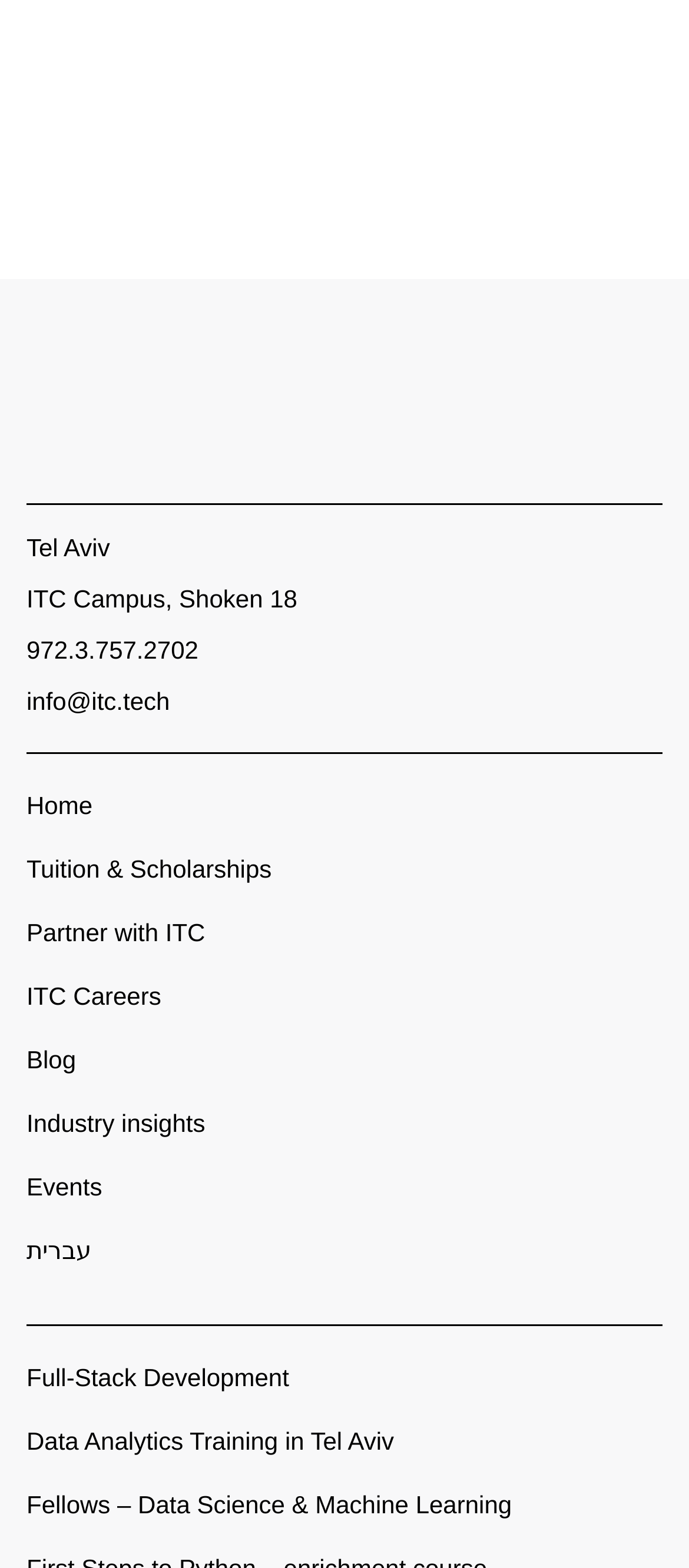Can you find the bounding box coordinates of the area I should click to execute the following instruction: "learn about tuition and scholarships"?

[0.038, 0.544, 0.394, 0.564]